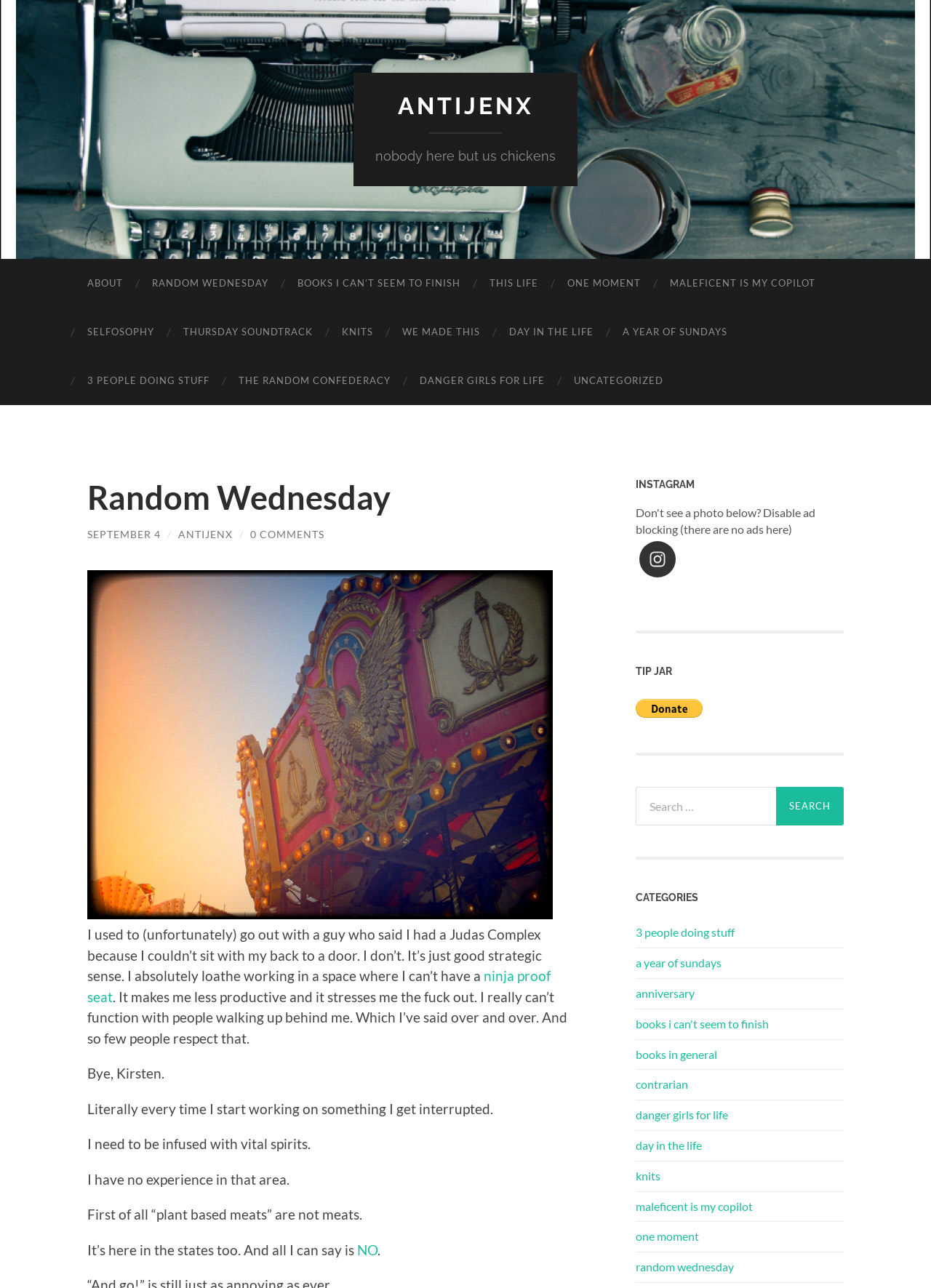What is the text of the first paragraph?
Using the visual information, answer the question in a single word or phrase.

I used to (unfortunately) go out with a guy...